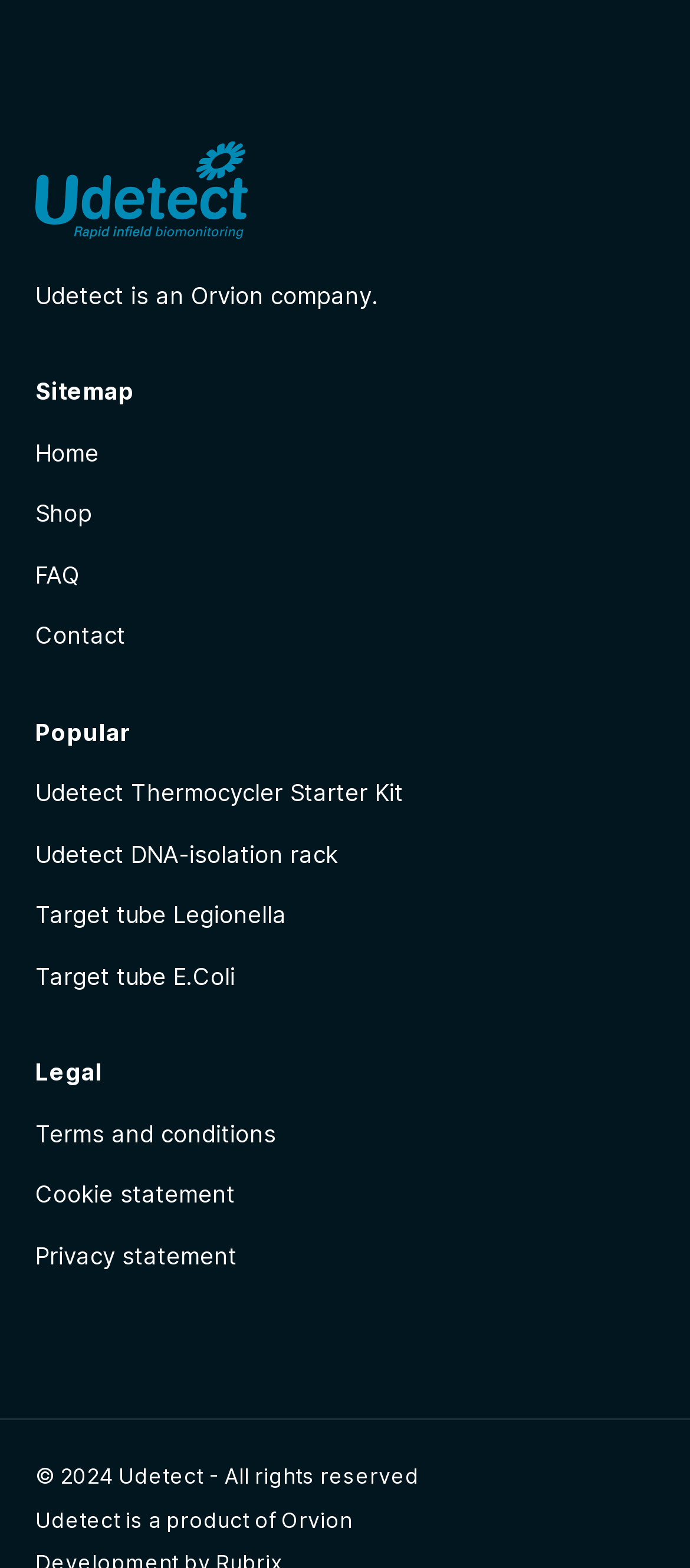Identify the bounding box coordinates of the clickable region necessary to fulfill the following instruction: "check terms and conditions". The bounding box coordinates should be four float numbers between 0 and 1, i.e., [left, top, right, bottom].

[0.051, 0.709, 0.949, 0.737]